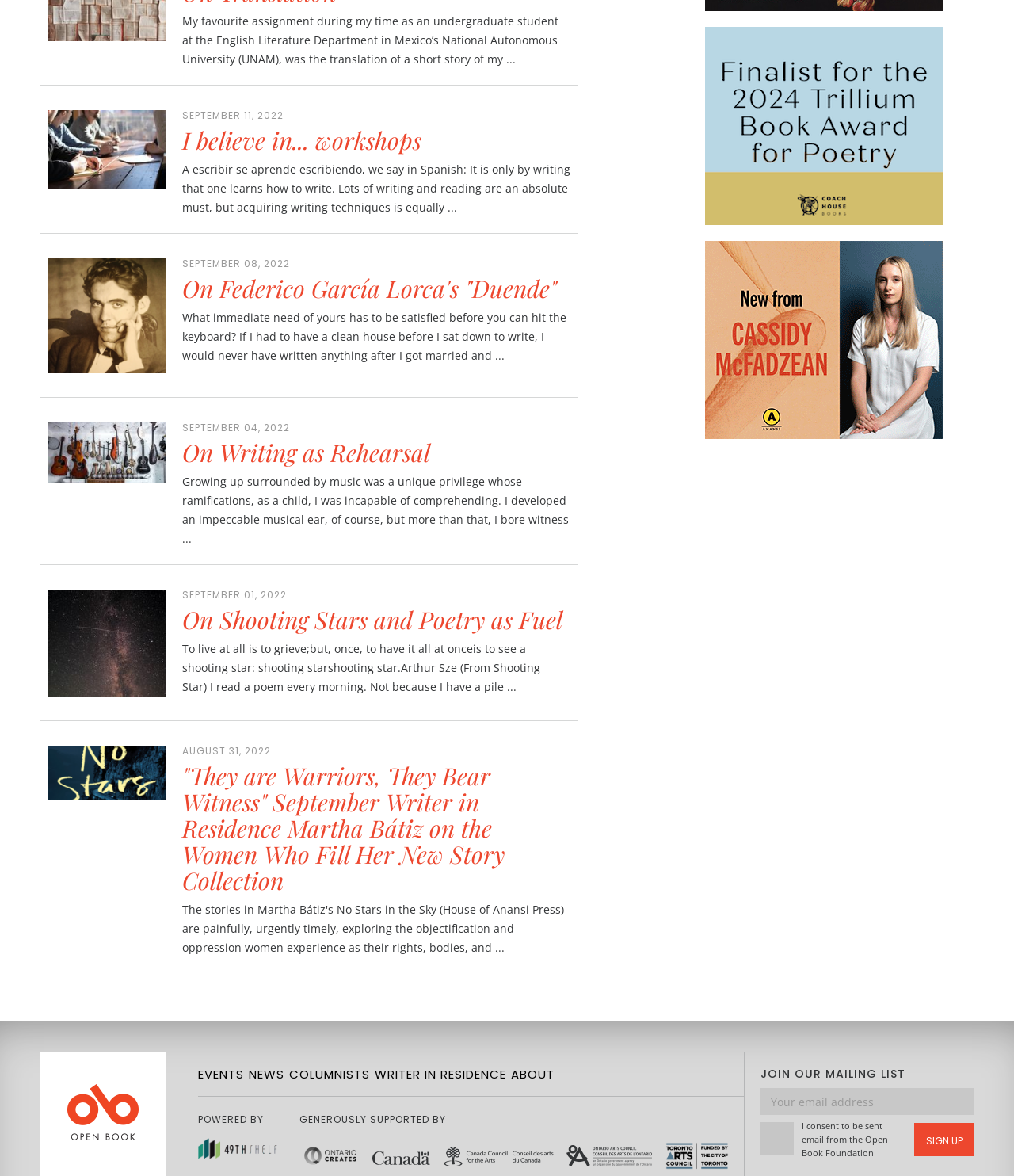Find the bounding box coordinates of the element I should click to carry out the following instruction: "View the 'EVENTS' page".

[0.195, 0.906, 0.241, 0.931]